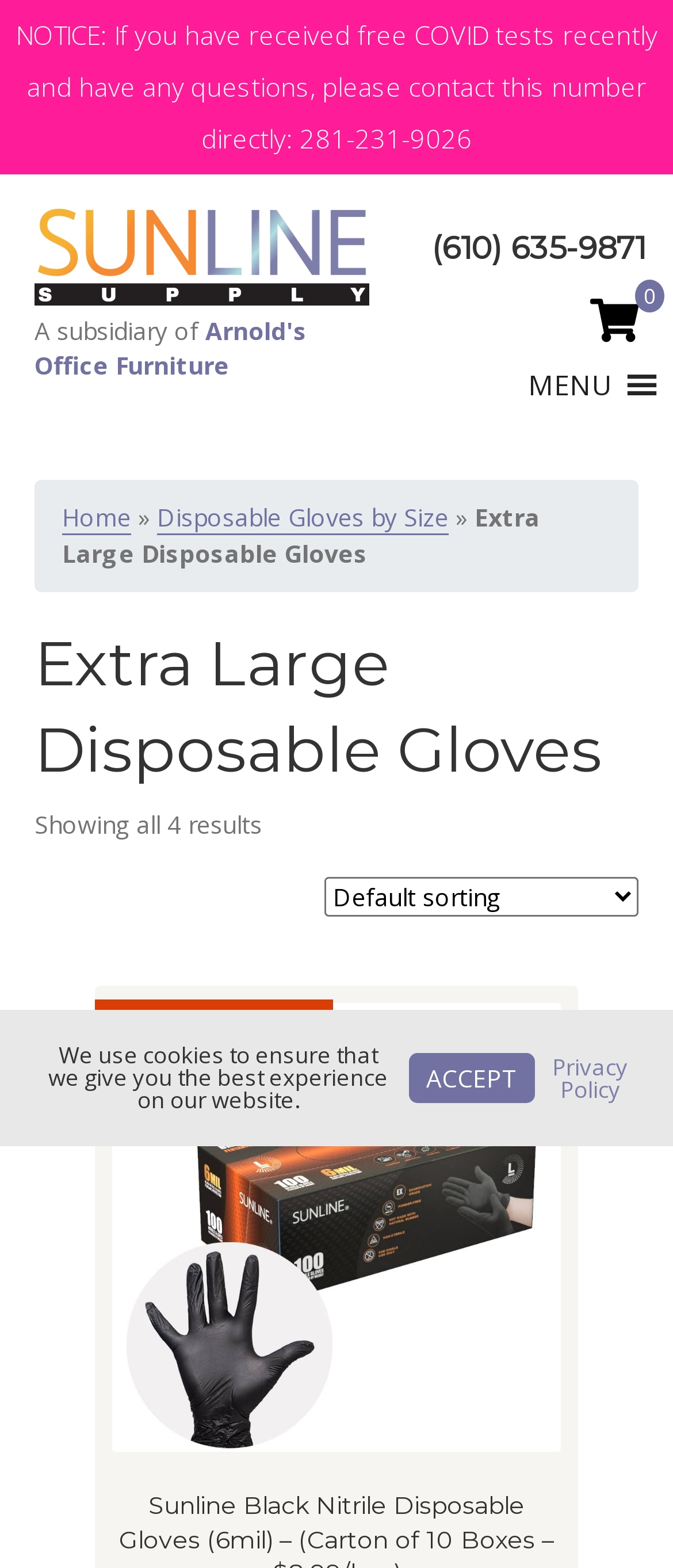What type of gloves are shown on the webpage?
Respond to the question with a well-detailed and thorough answer.

I found the type of gloves by looking at the heading element with the bounding box coordinates [0.051, 0.395, 0.949, 0.506] which contains the text 'Extra Large Disposable Gloves'.